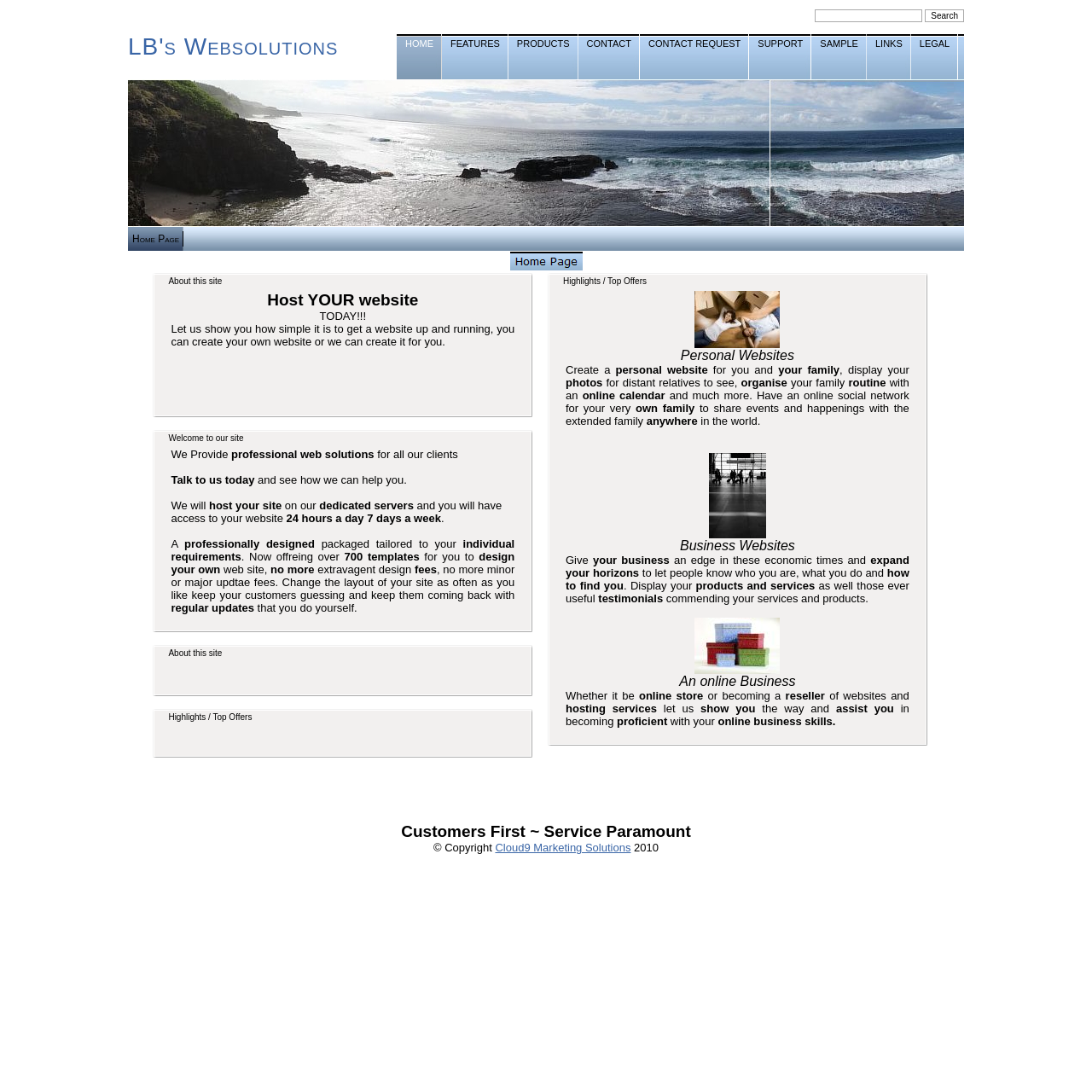Provide the bounding box coordinates, formatted as (top-left x, top-left y, bottom-right x, bottom-right y), with all values being floating point numbers between 0 and 1. Identify the bounding box of the UI element that matches the description: Products

[0.466, 0.031, 0.529, 0.077]